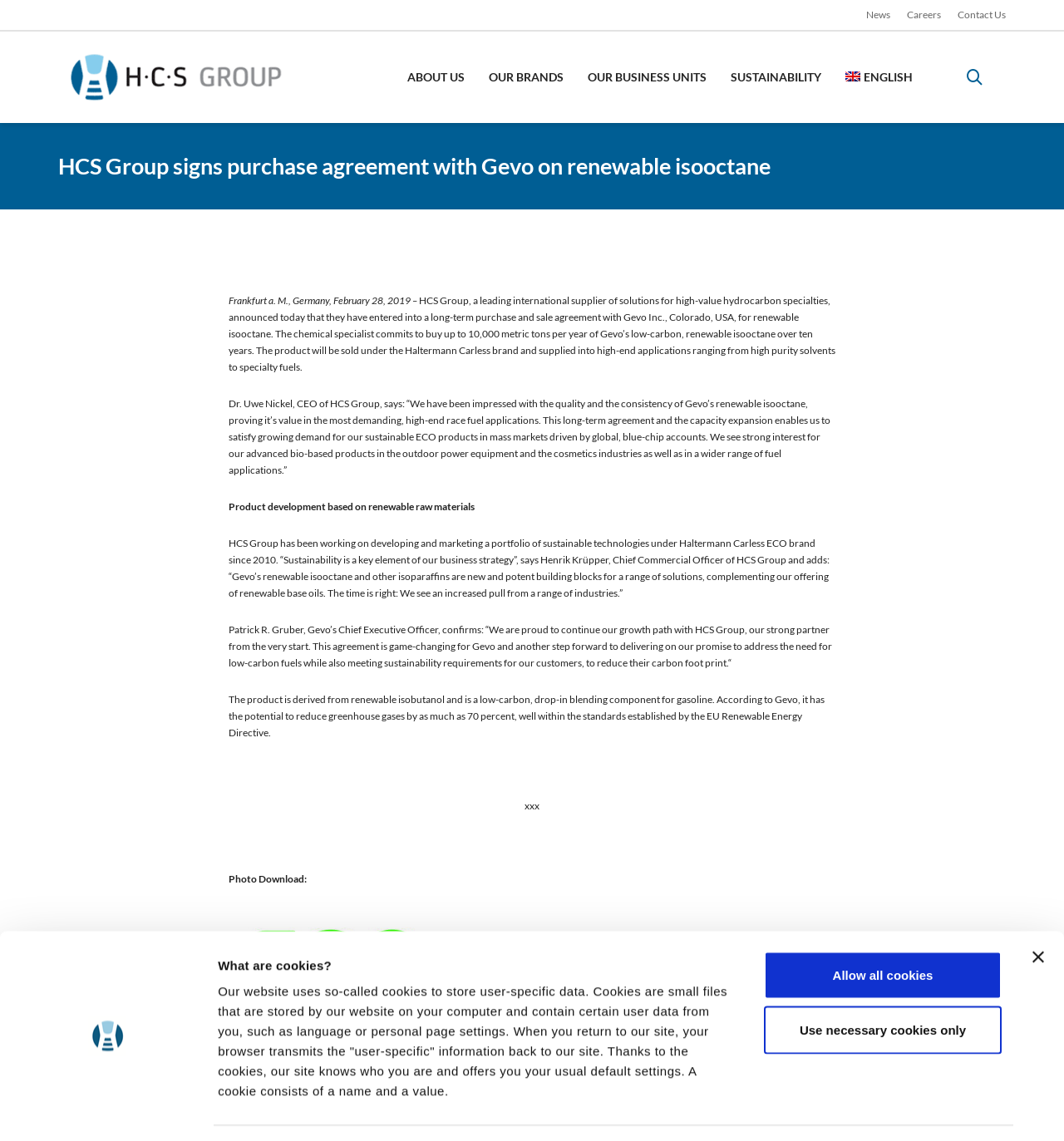Could you find the bounding box coordinates of the clickable area to complete this instruction: "Click the 'Use necessary cookies only' button"?

[0.718, 0.77, 0.941, 0.812]